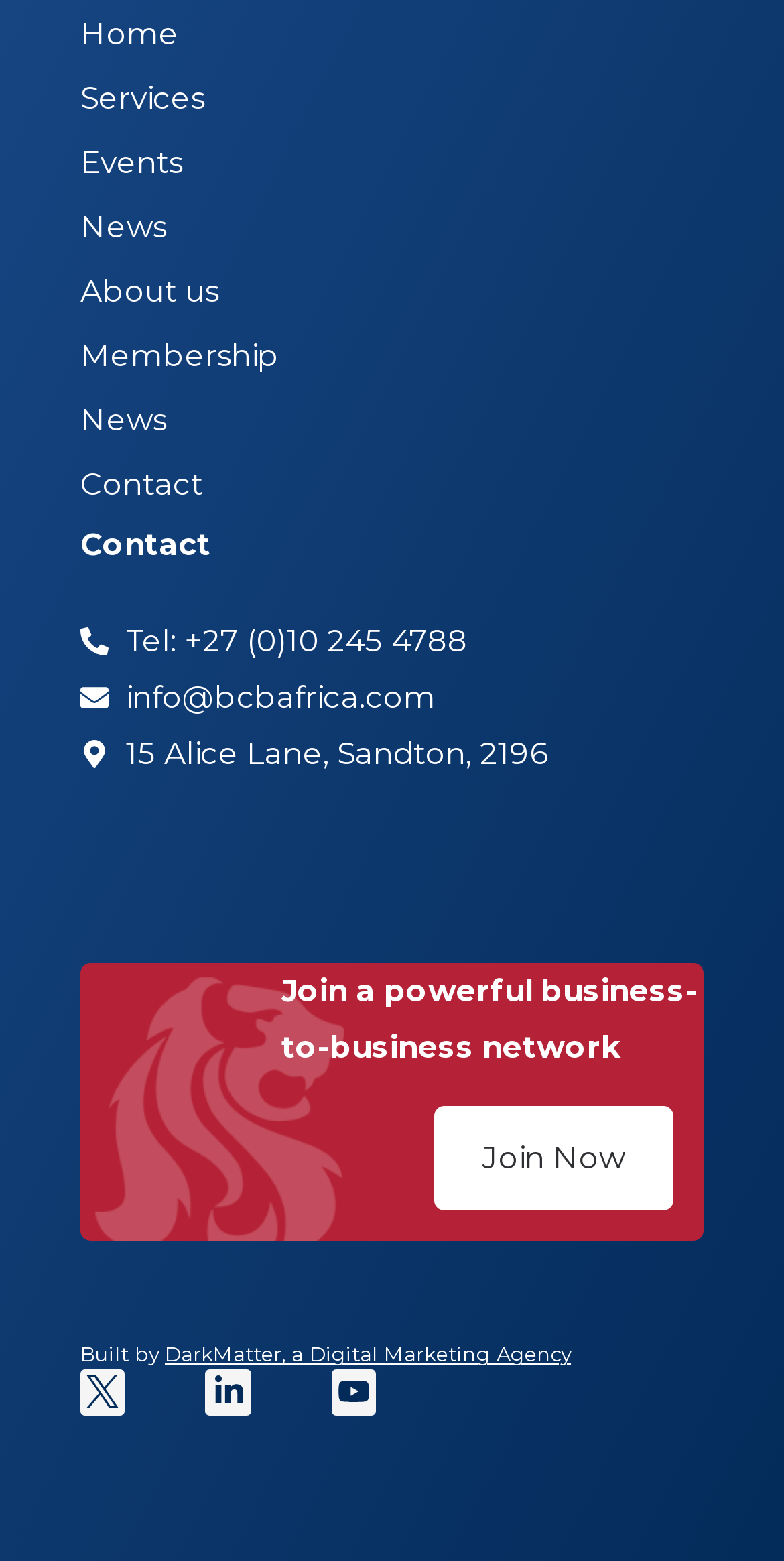Locate the bounding box coordinates of the element that should be clicked to execute the following instruction: "Click on Home".

[0.103, 0.002, 0.897, 0.043]